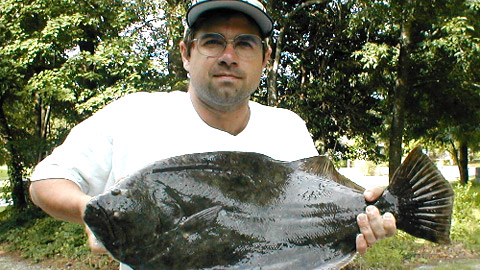Illustrate the image with a detailed caption.

The image features a proud angler displaying a large flounder caught during a fishing expedition. The man, wearing glasses and a baseball cap, stands against a lush green backdrop, indicating a vibrant outdoor setting likely near the coast. This catch exemplifies the rich fishing culture depicted in the article titled "Local Authors: Surf and Saltwater Fishing in the Carolinas," which highlights the appeal of fishing in these abundant waters. The scene captures the thrill of sport fishing, showcasing not only the size of the flounder but also reflecting the rewarding experiences local fishermen cherish while engaging with the natural environment.